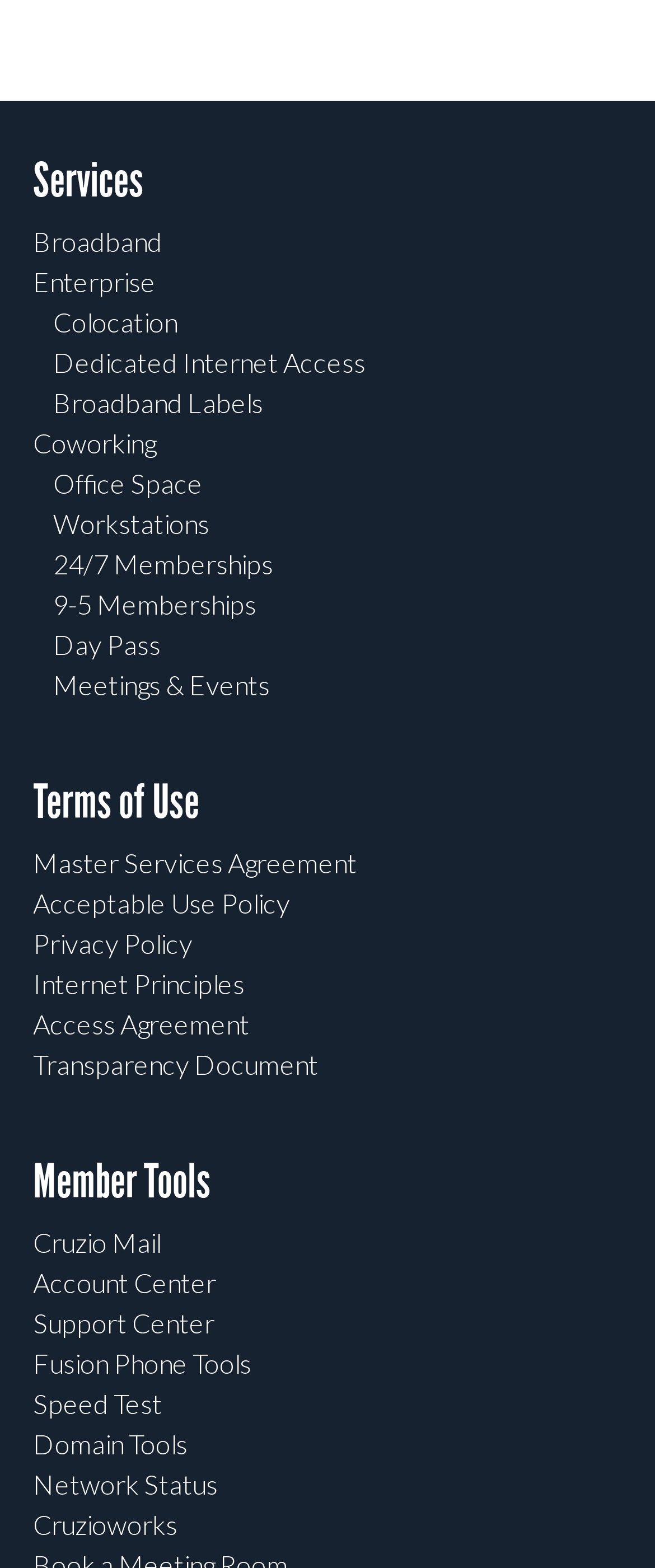Given the description "Master Services Agreement", provide the bounding box coordinates of the corresponding UI element.

[0.05, 0.54, 0.545, 0.56]